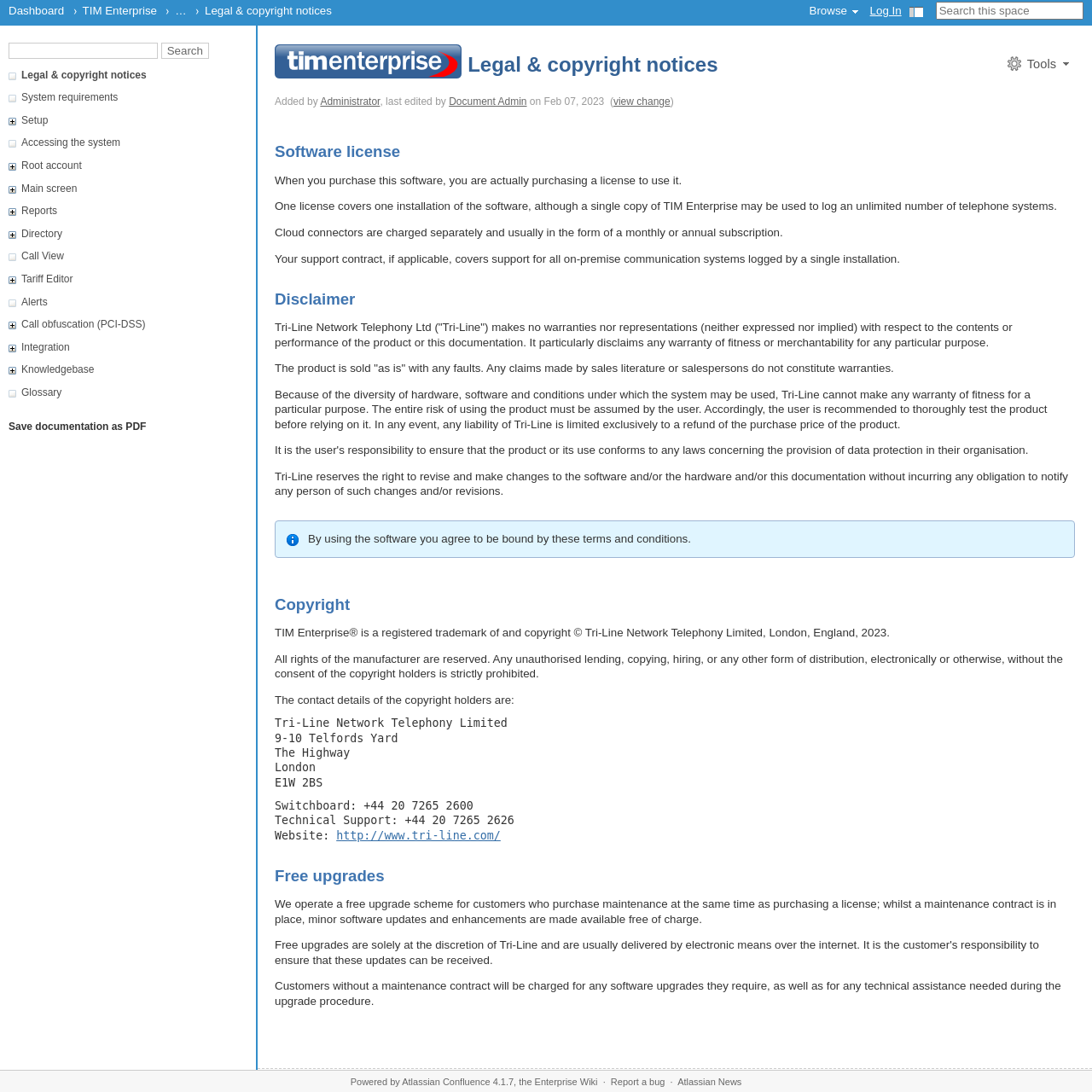Determine the main headline from the webpage and extract its text.

Legal & copyright notices